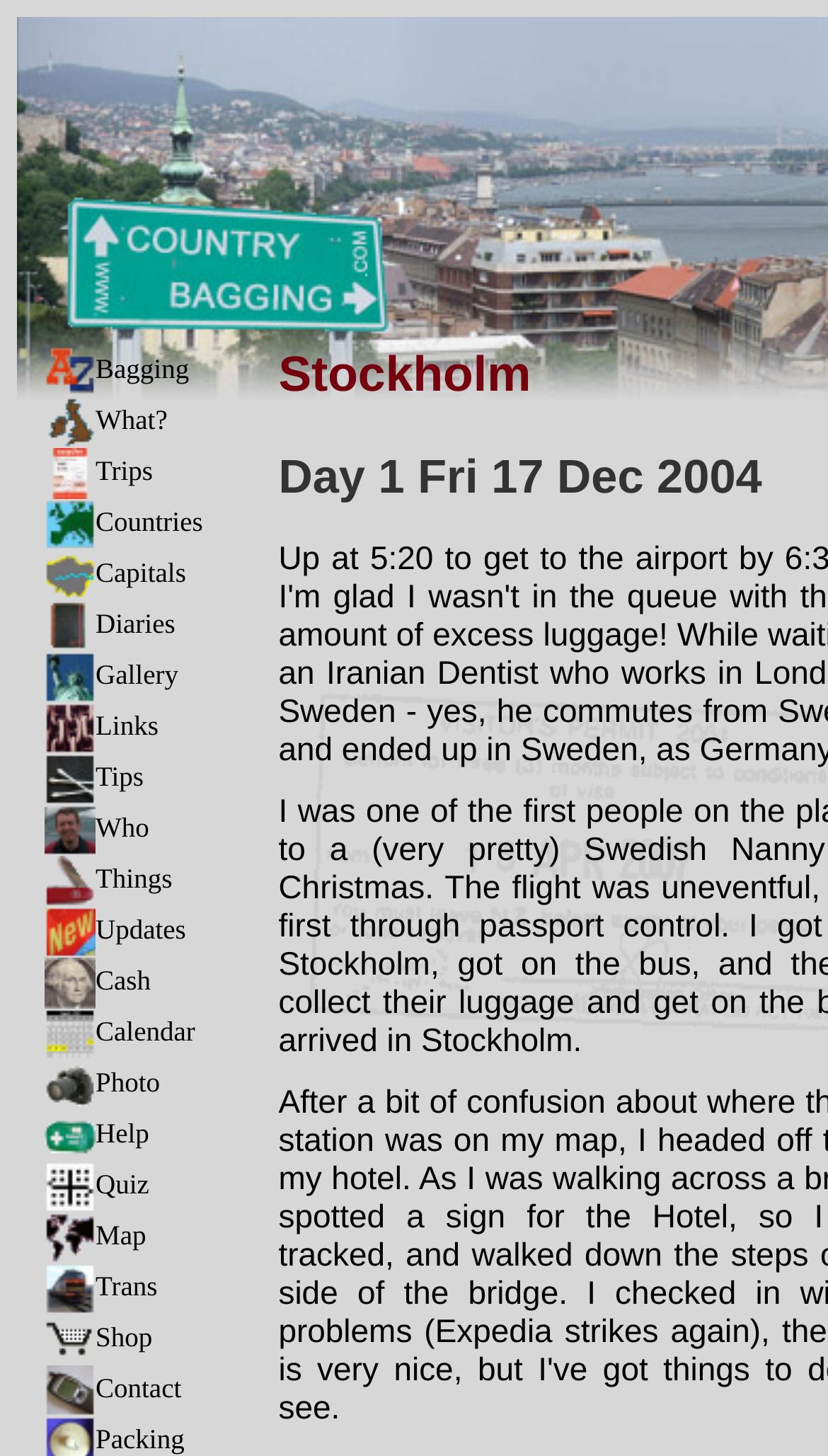Identify and provide the bounding box coordinates of the UI element described: "What?". The coordinates should be formatted as [left, top, right, bottom], with each number being a float between 0 and 1.

[0.054, 0.277, 0.202, 0.299]